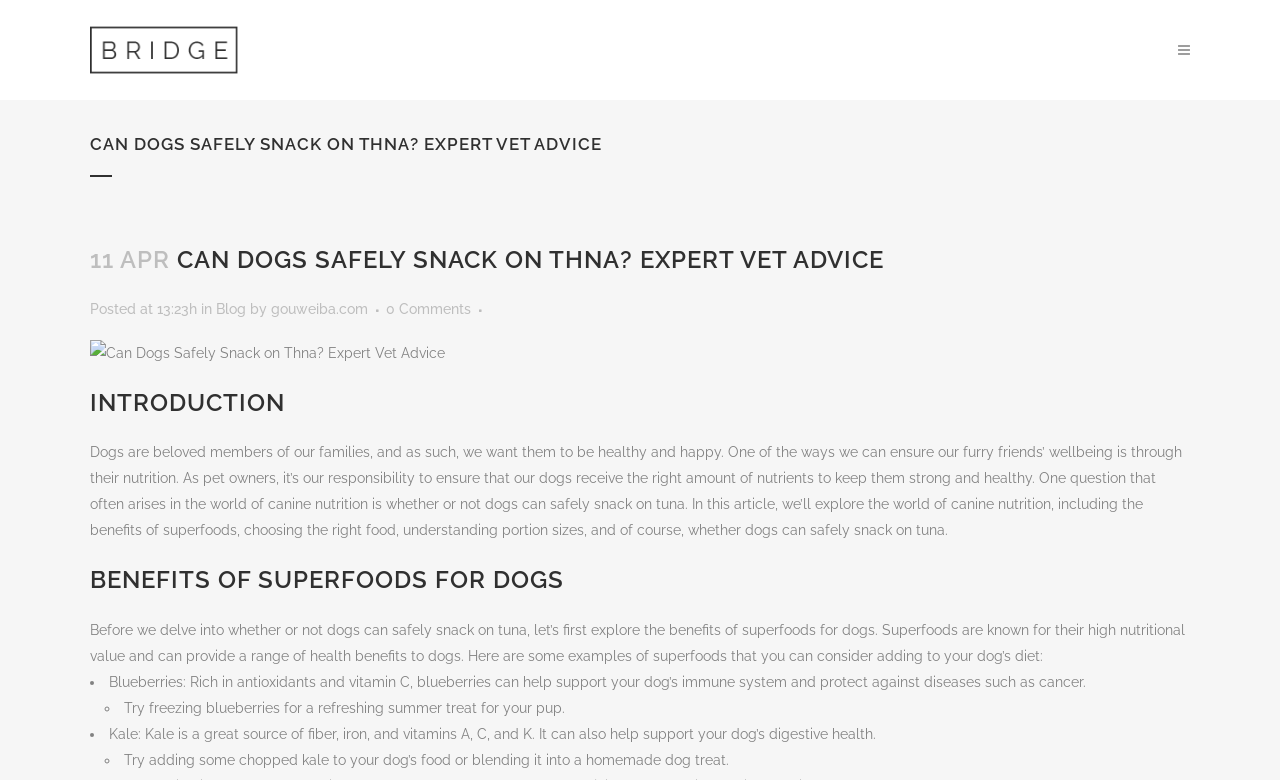Please provide a brief answer to the following inquiry using a single word or phrase:
What is the benefit of blueberries for dogs?

Support immune system